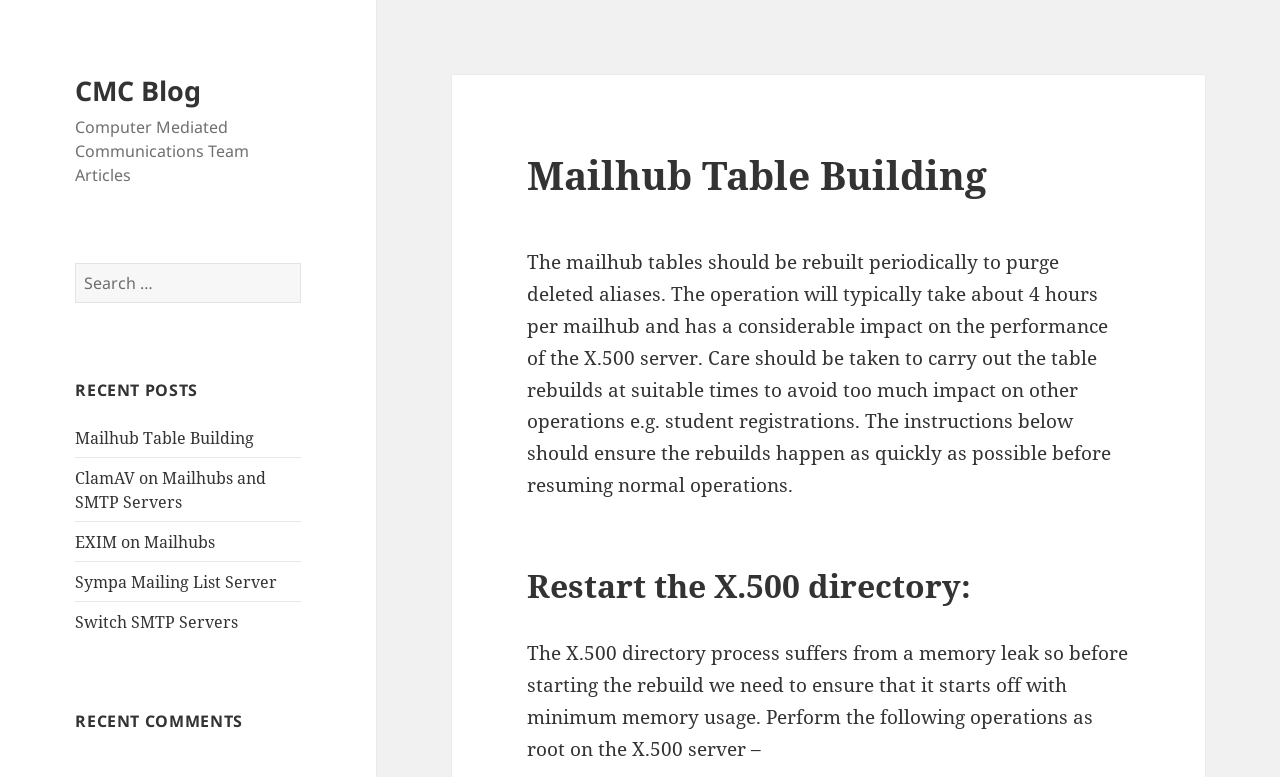Highlight the bounding box of the UI element that corresponds to this description: "CMC Blog".

[0.059, 0.093, 0.157, 0.141]